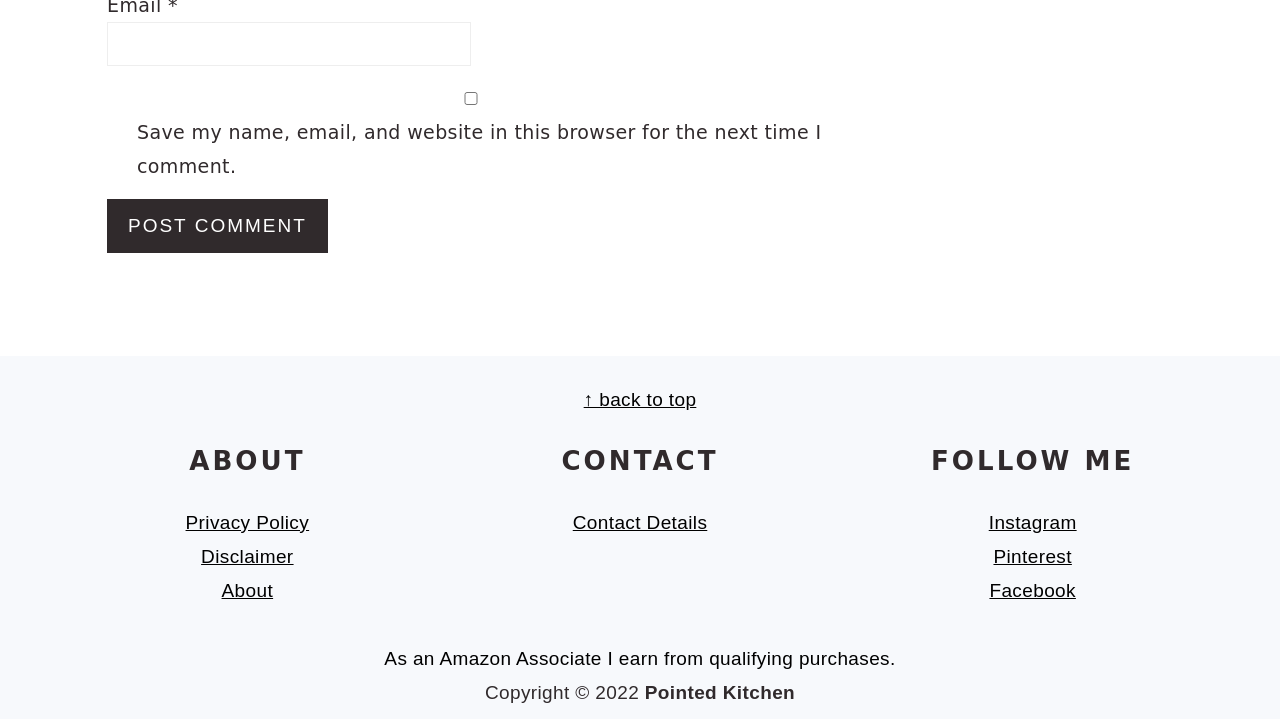What is the purpose of the checkbox?
Give a detailed and exhaustive answer to the question.

The checkbox is labeled 'Save my name, email, and website in this browser for the next time I comment.' which suggests that its purpose is to save the user's comment information for future use.